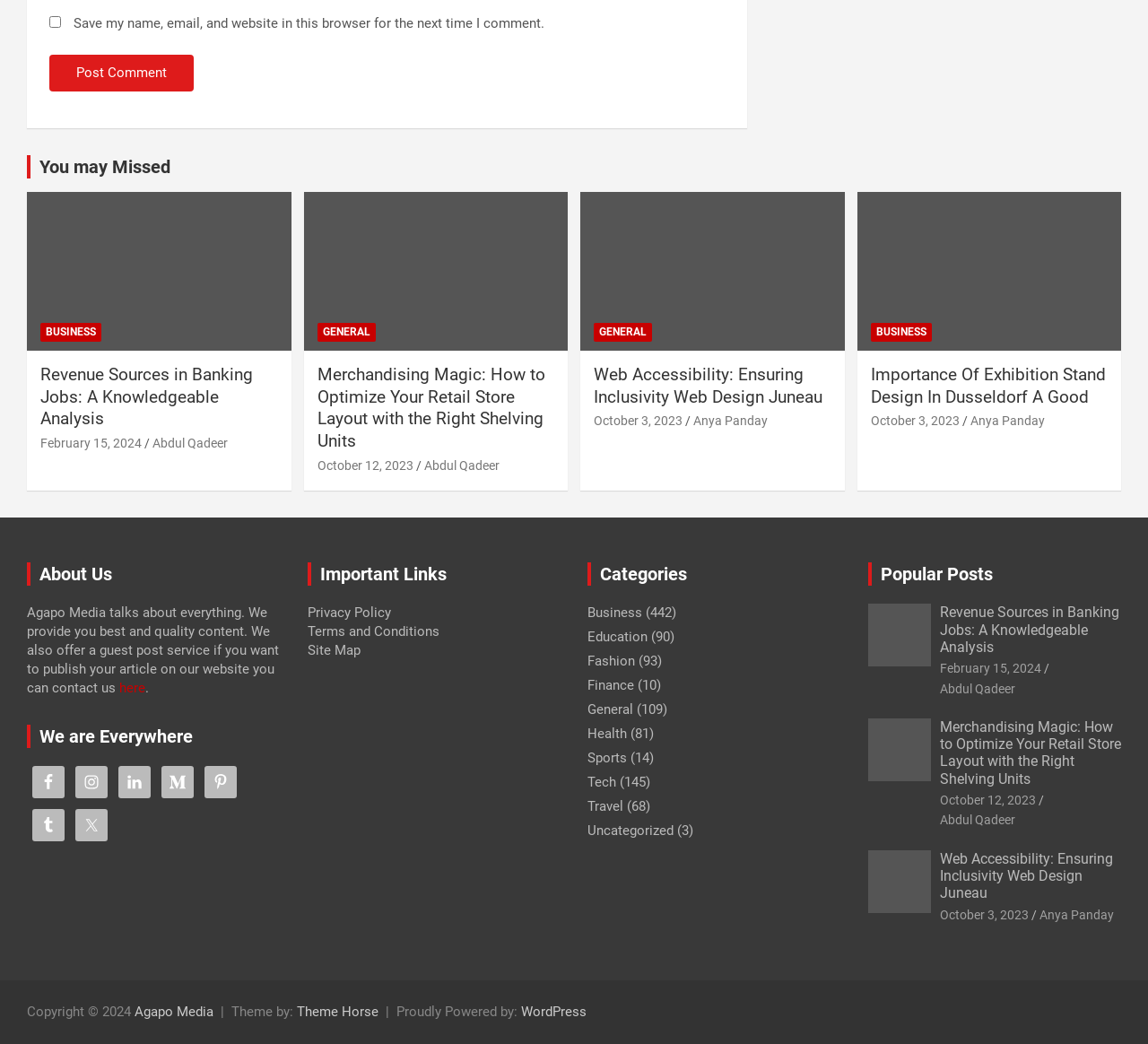Please pinpoint the bounding box coordinates for the region I should click to adhere to this instruction: "Click the Treefrog logo".

None